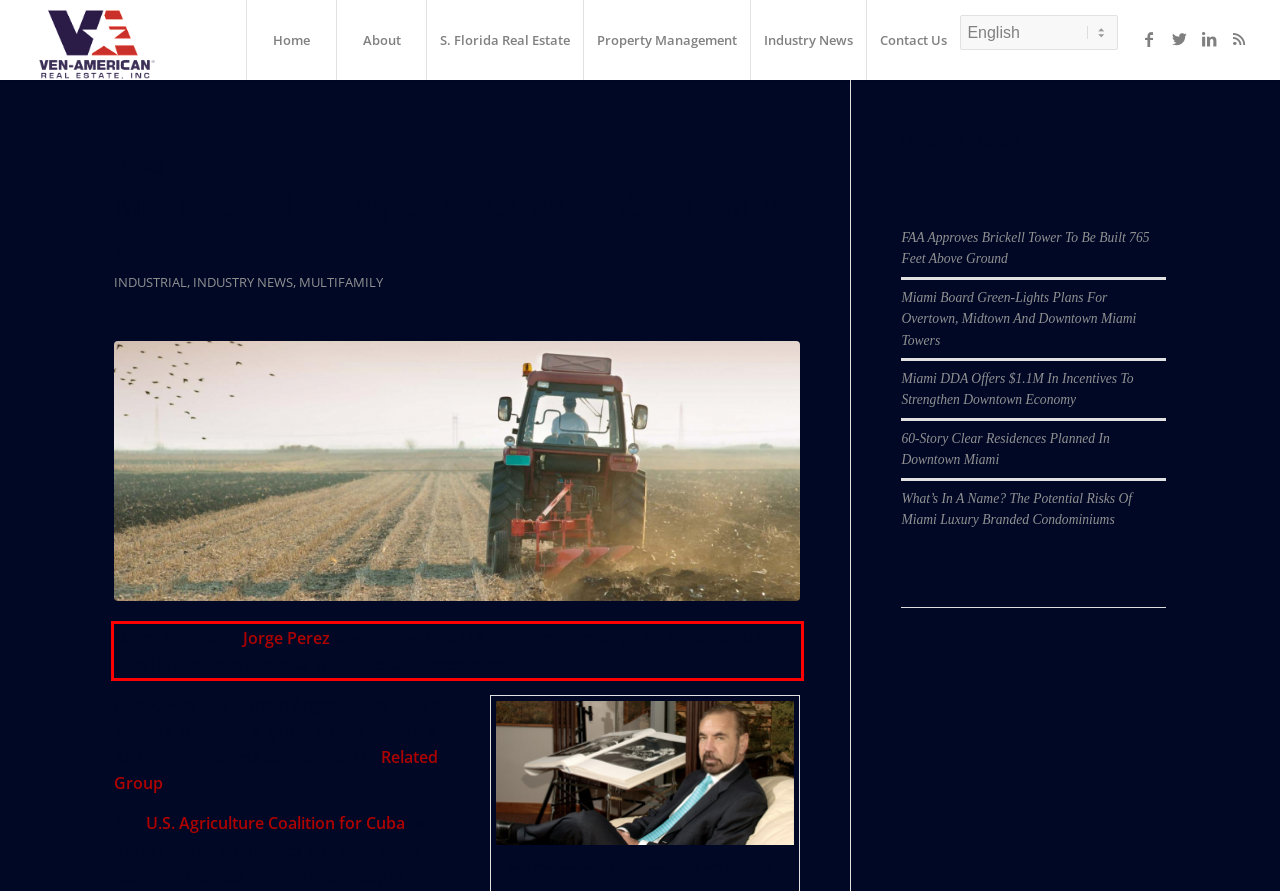Given a screenshot of a webpage containing a red bounding box, perform OCR on the text within this red bounding box and provide the text content.

Miami billionaire Jorge Perez says an end to a U.S. economic embargo on Cuba could help turn Havana into a mecca for real estate investment.